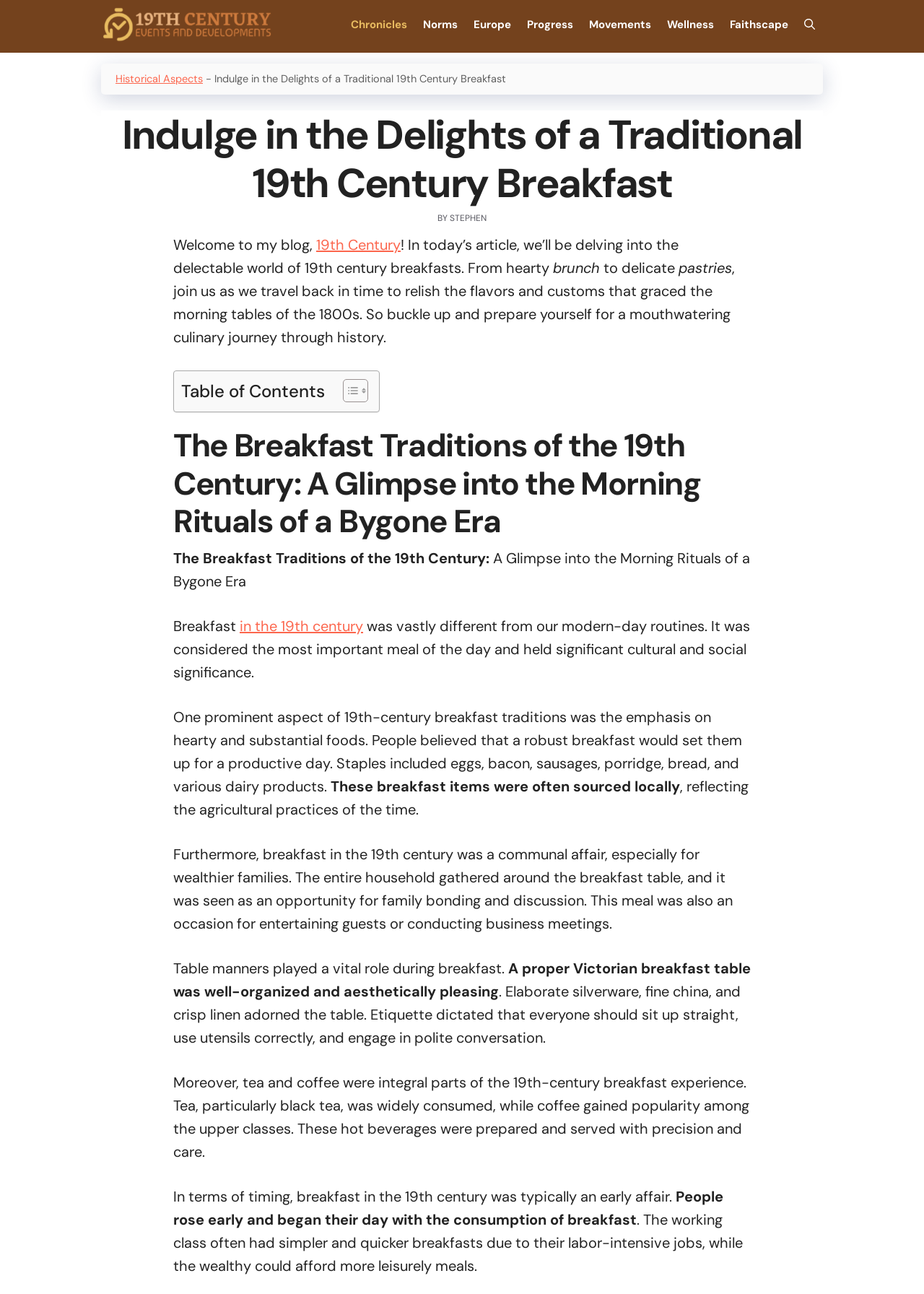Could you highlight the region that needs to be clicked to execute the instruction: "Open the search bar"?

[0.862, 0.009, 0.891, 0.029]